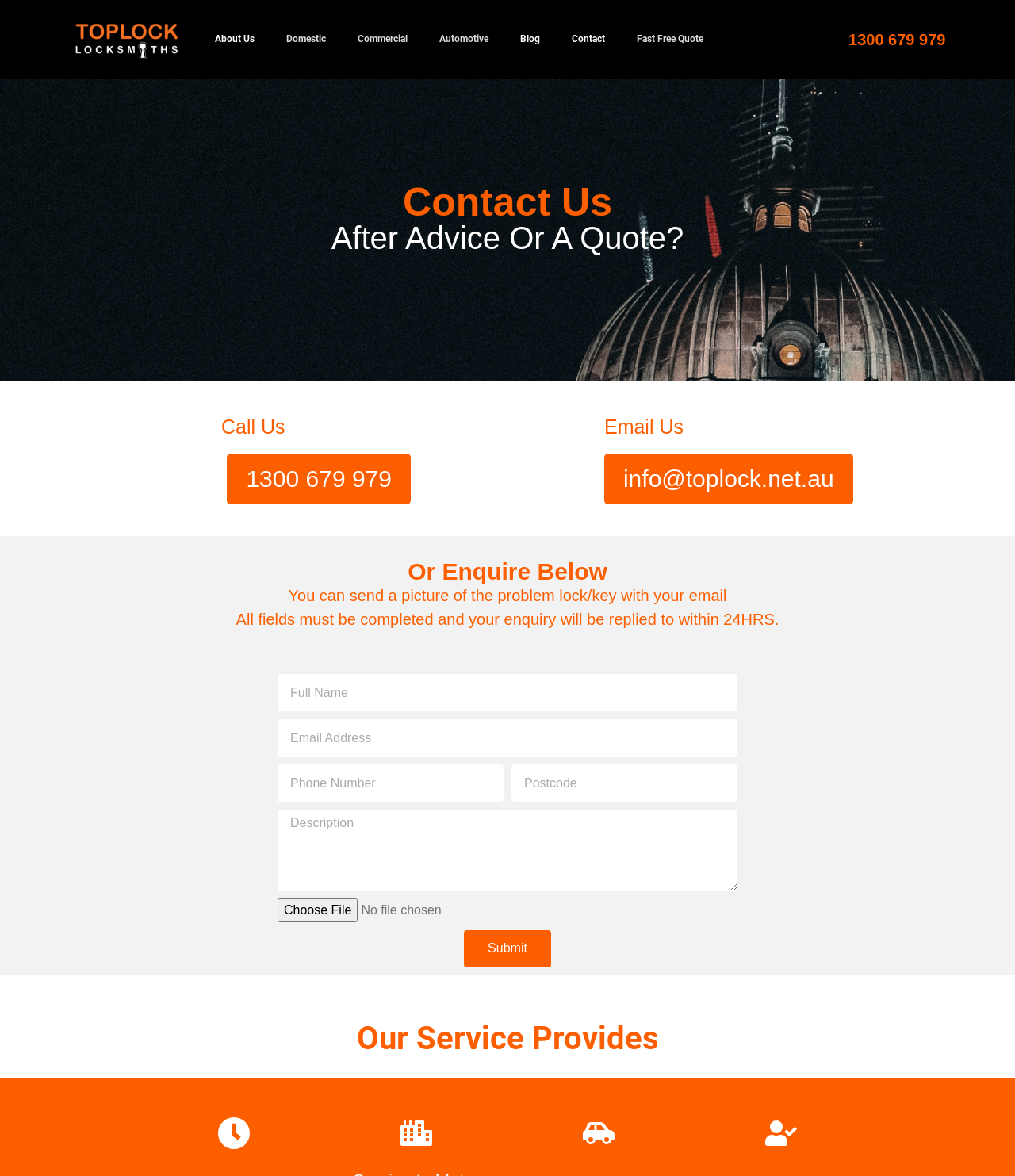Can you specify the bounding box coordinates for the region that should be clicked to fulfill this instruction: "Submit the enquiry".

[0.457, 0.791, 0.543, 0.823]